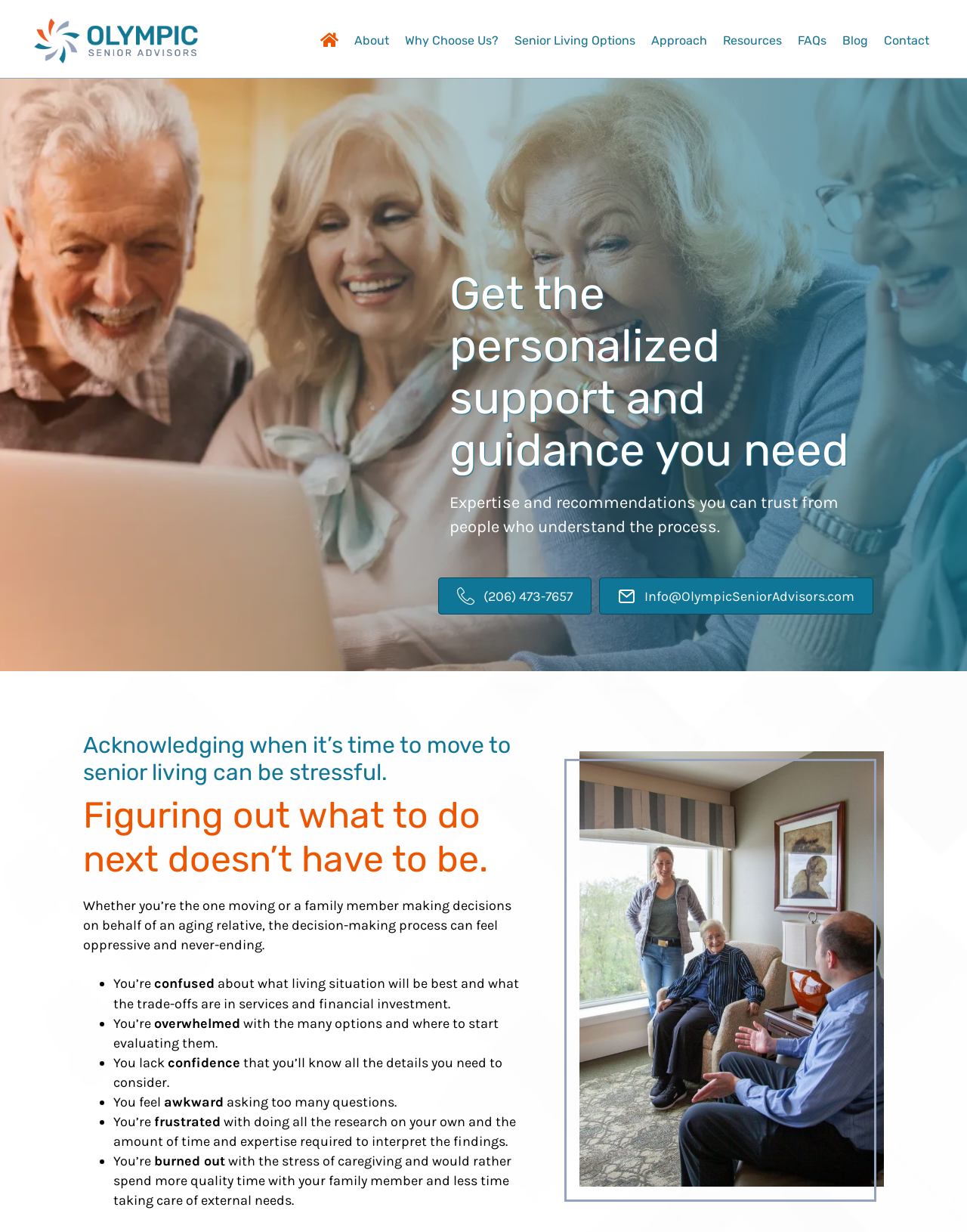Carefully examine the image and provide an in-depth answer to the question: How many links are in the navigation menu?

The navigation menu contains 9 links, which are 'About', 'Why Choose Us?', 'Senior Living Options', 'Approach', 'Resources', 'FAQs', 'Blog', and 'Contact'.